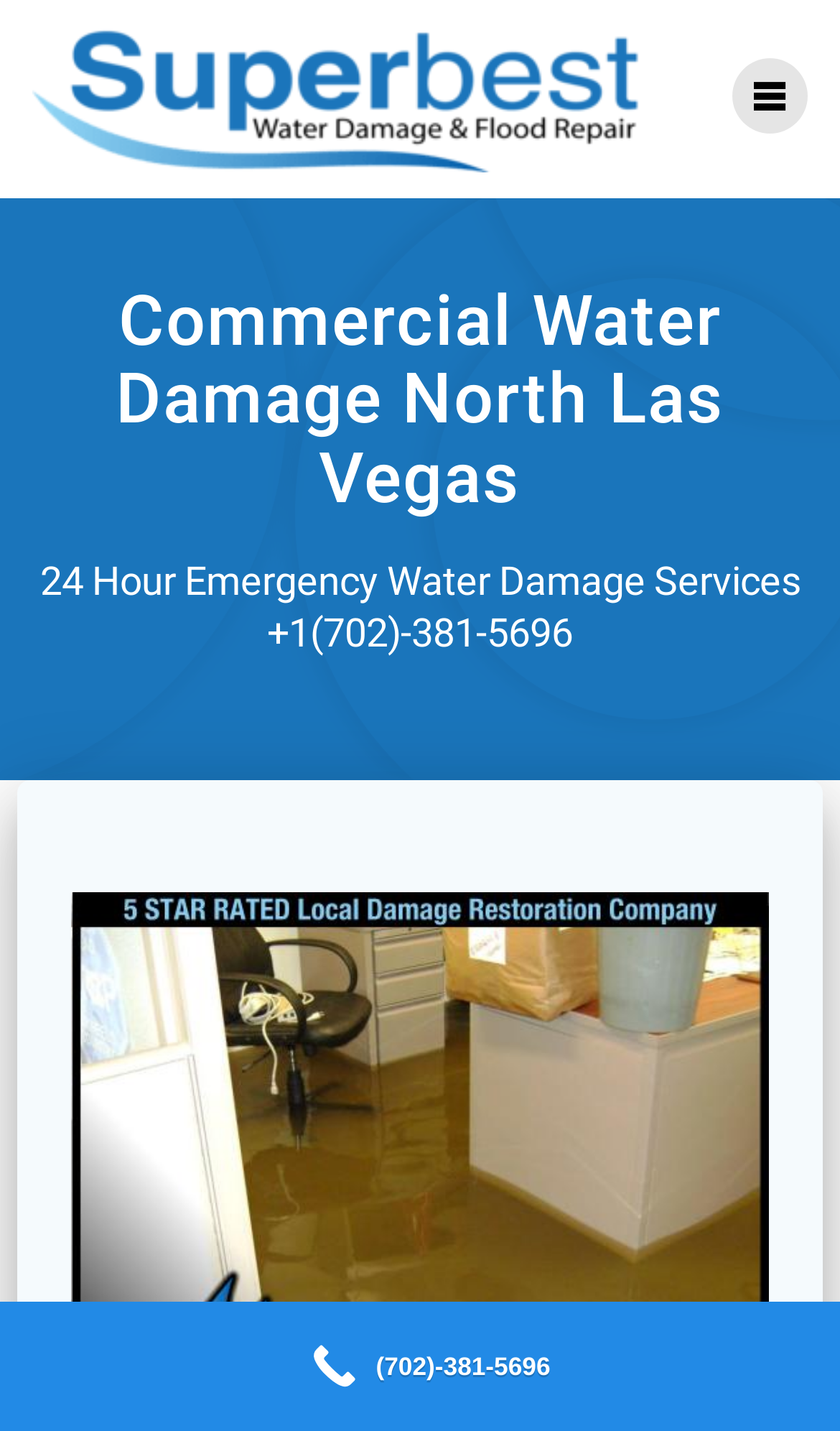Identify the bounding box for the UI element that is described as follows: "(702)-381-5696".

[0.0, 0.91, 1.0, 1.0]